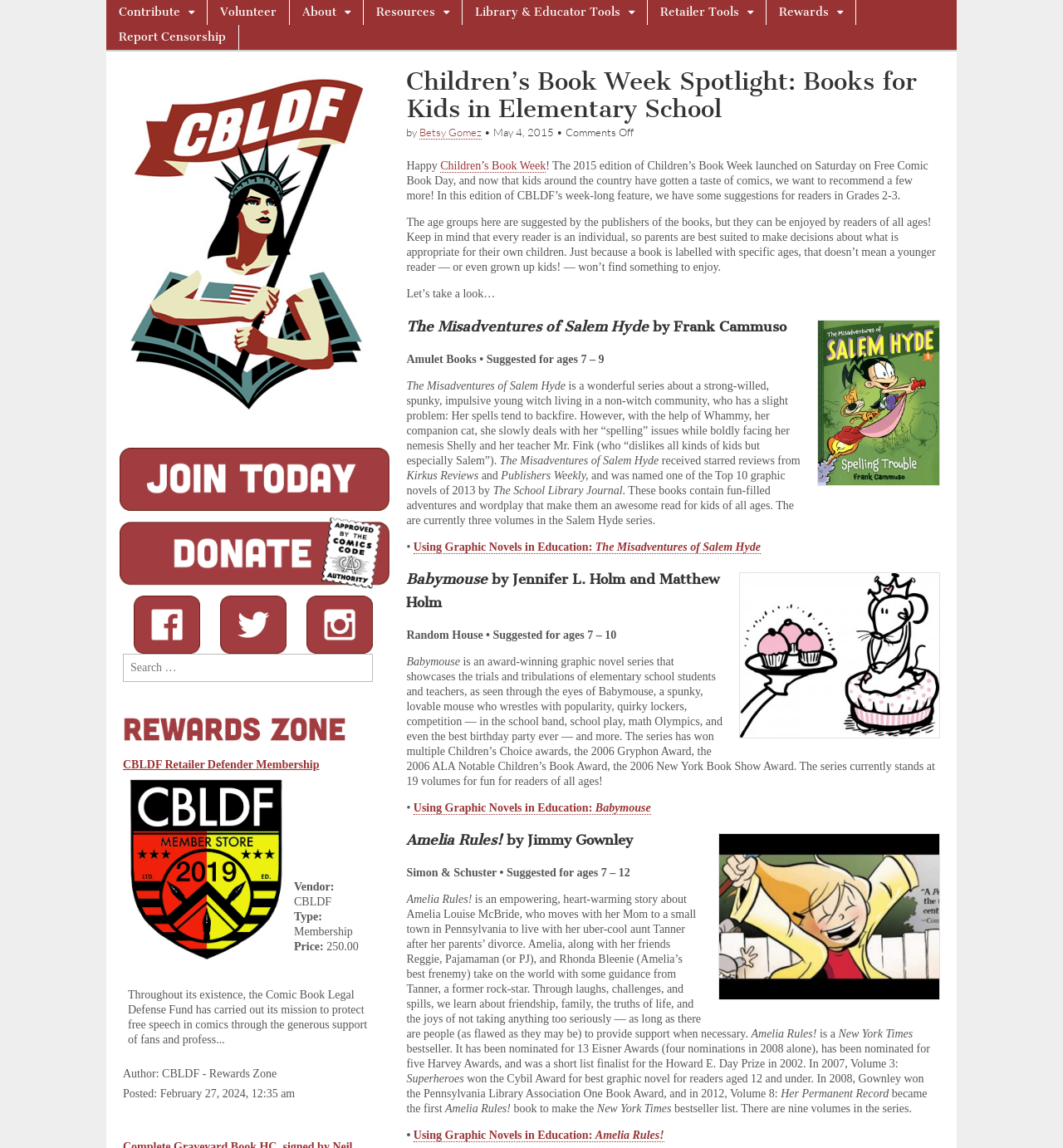Identify the bounding box coordinates of the clickable region necessary to fulfill the following instruction: "Login to your account". The bounding box coordinates should be four float numbers between 0 and 1, i.e., [left, top, right, bottom].

None